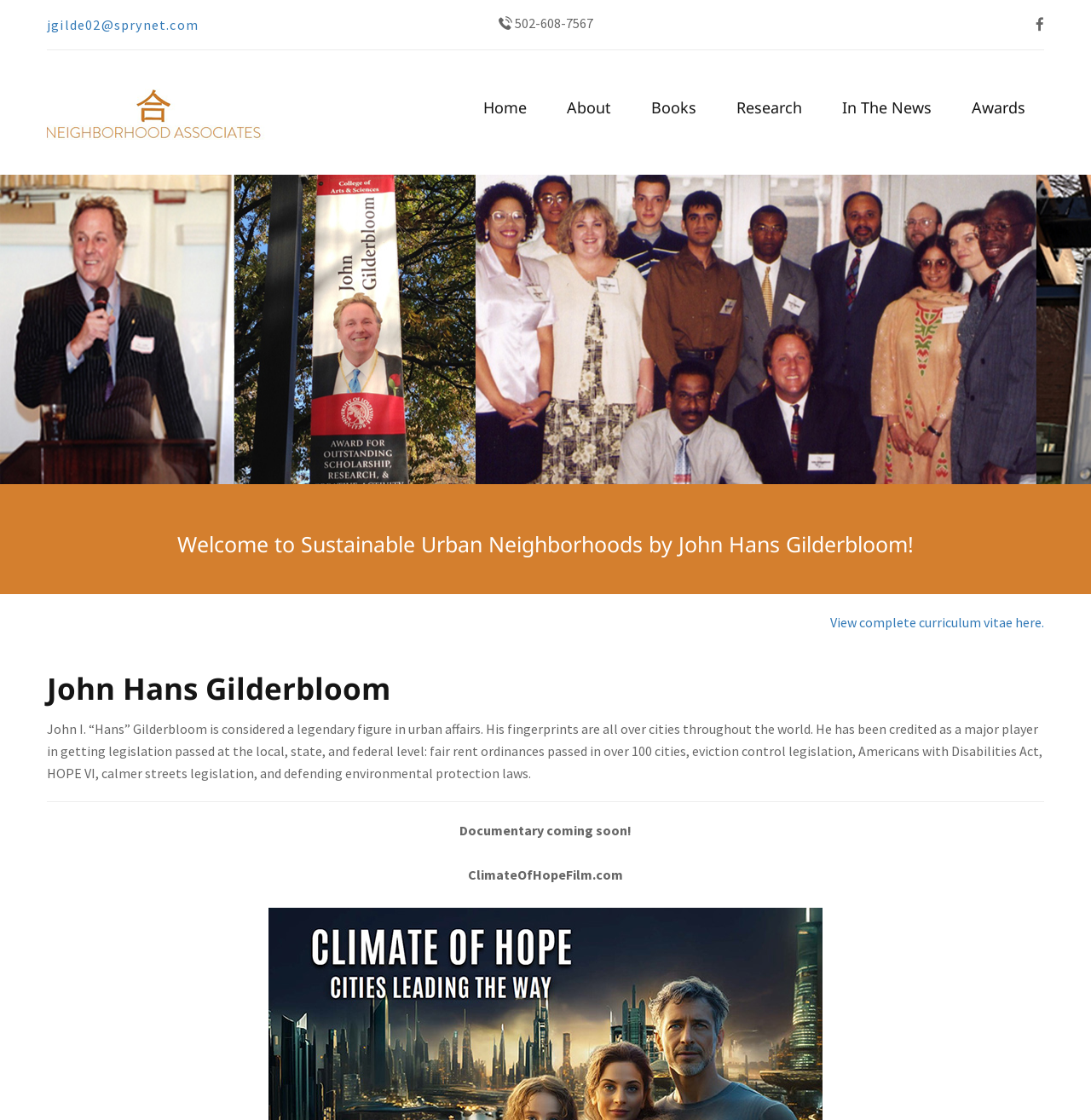Provide your answer in one word or a succinct phrase for the question: 
What is the phone number provided?

502-608-7567